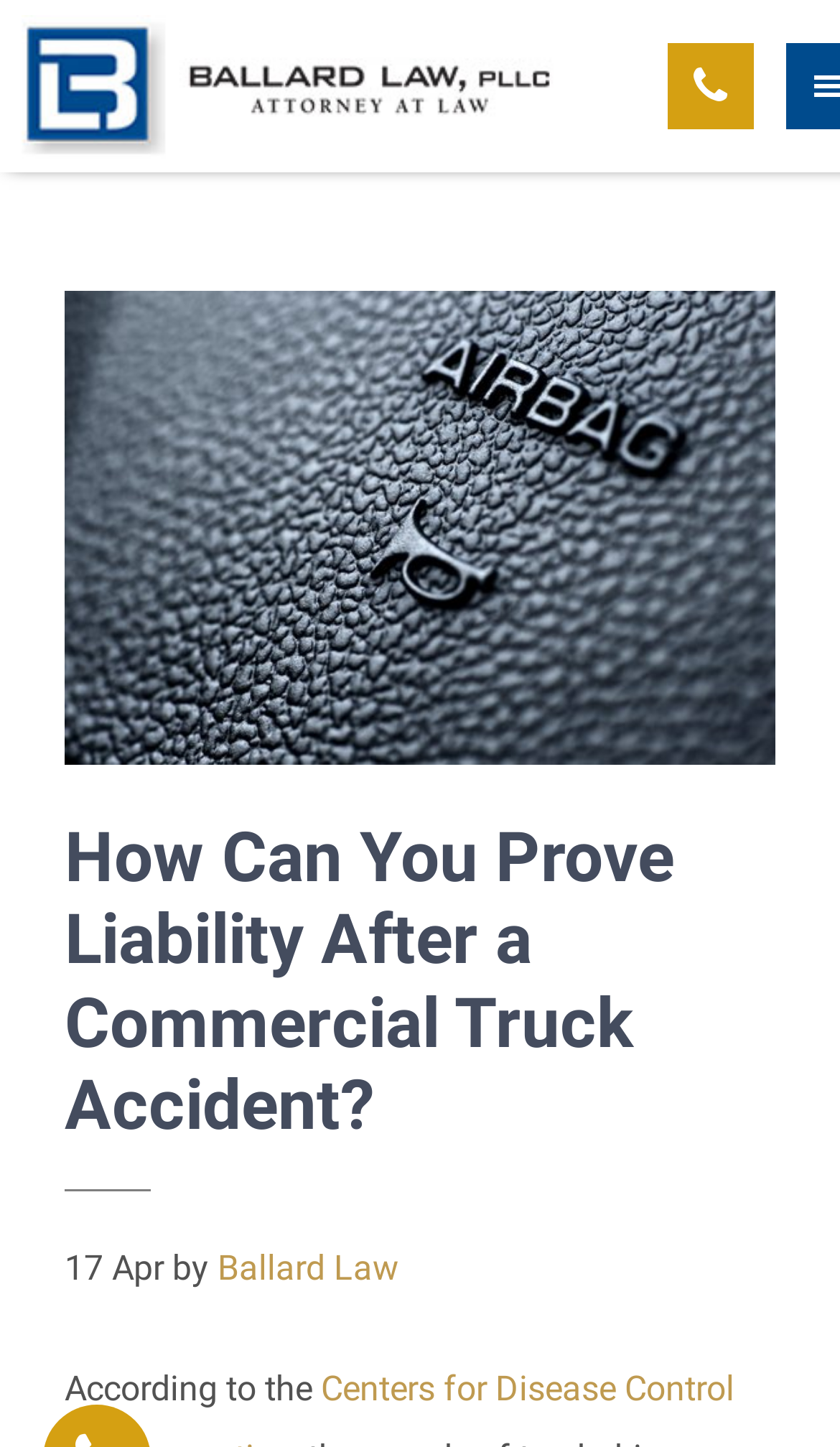What is the date of the article?
Provide a well-explained and detailed answer to the question.

I found the answer by looking at the time element below the main heading, which displays the date of the article.